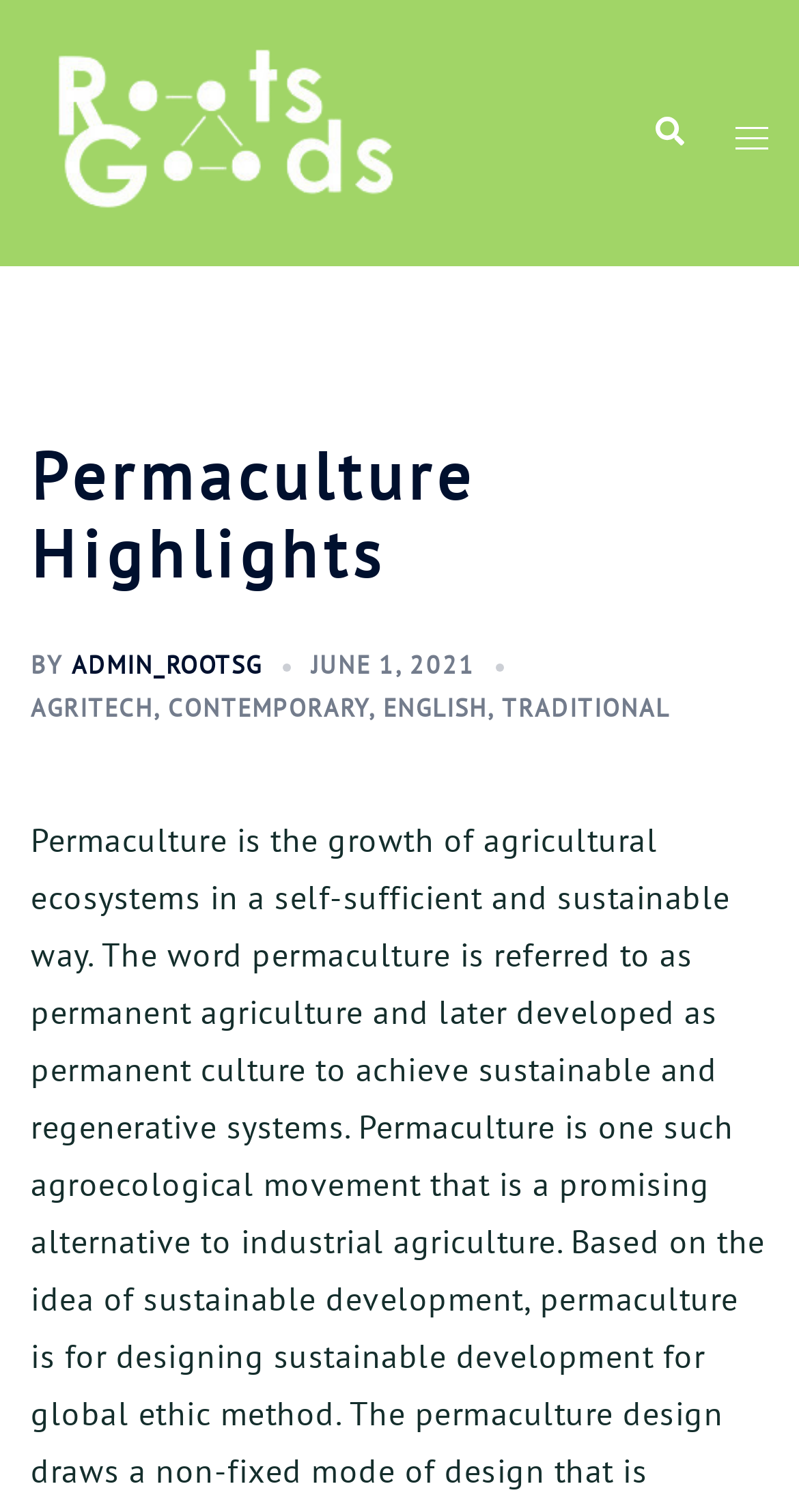Utilize the information from the image to answer the question in detail:
How many links are in the top navigation bar?

The top navigation bar has three links: 'RootsGoods', 'Search', and 'Toggle menu'.